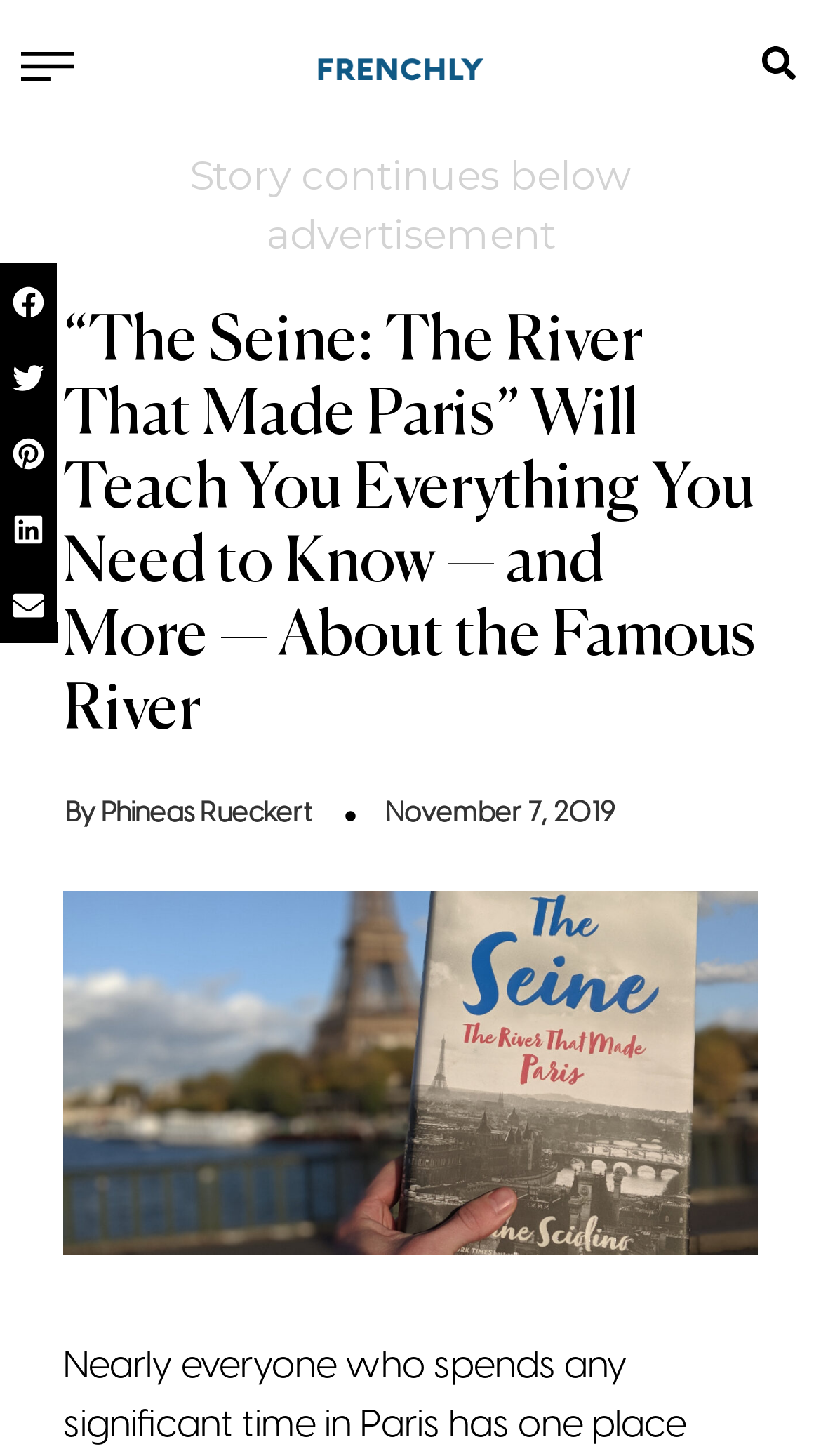Please predict the bounding box coordinates of the element's region where a click is necessary to complete the following instruction: "Click the logo". The coordinates should be represented by four float numbers between 0 and 1, i.e., [left, top, right, bottom].

[0.385, 0.023, 0.615, 0.064]